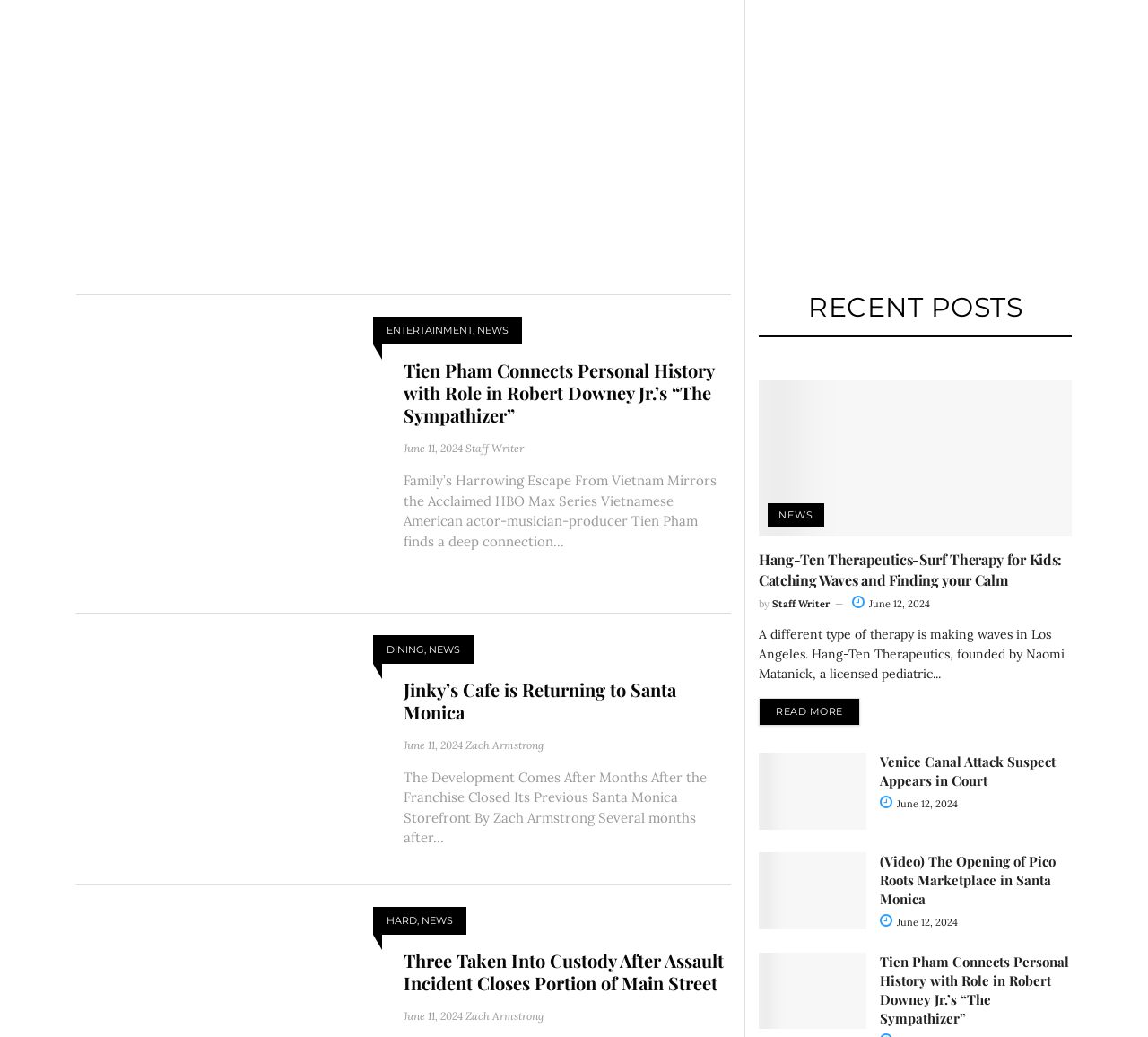Please specify the bounding box coordinates in the format (top-left x, top-left y, bottom-right x, bottom-right y), with all values as floating point numbers between 0 and 1. Identify the bounding box of the UI element described by: Staff Writer

[0.673, 0.576, 0.723, 0.588]